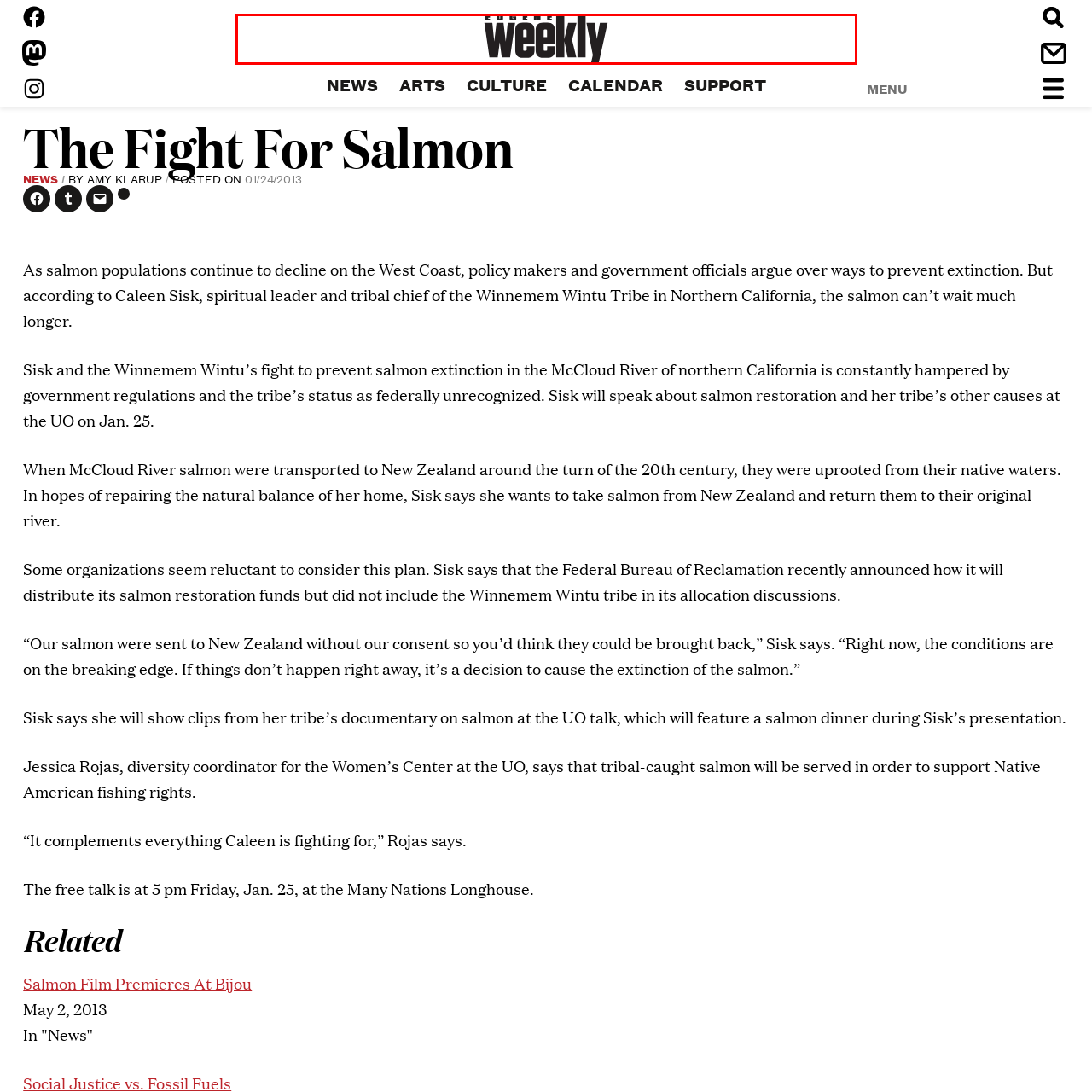Identify the content inside the red box and answer the question using a brief word or phrase: What is the focus of the publication?

community and relevant issues